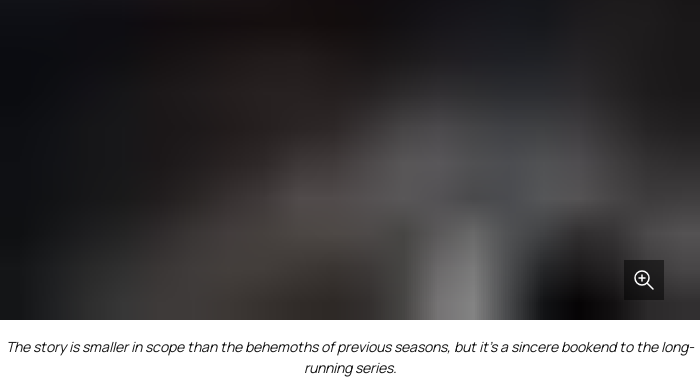Answer briefly with one word or phrase:
What is the name of the staff being charged?

Staff of Charon